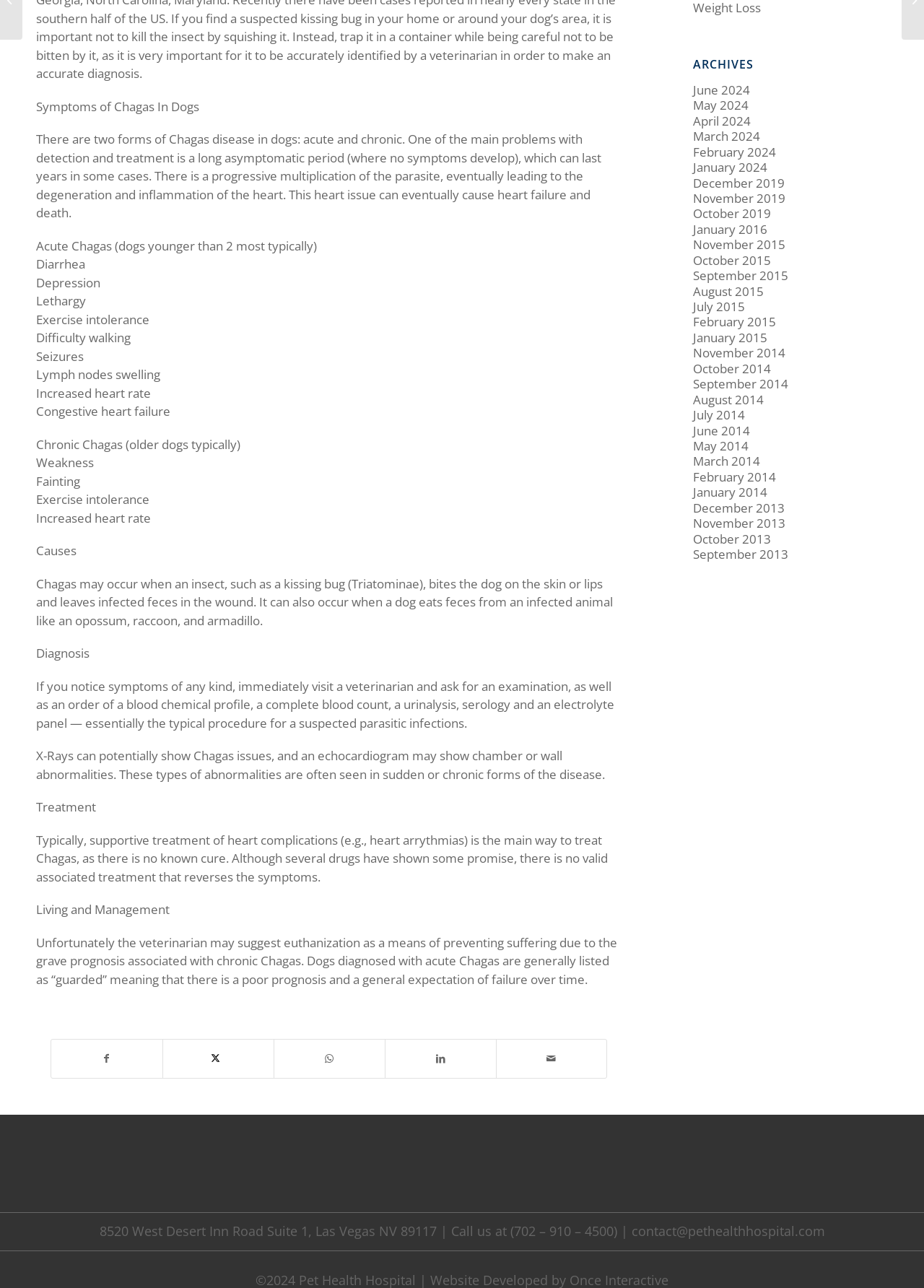Provide the bounding box coordinates of the UI element this sentence describes: "Share on Twitter".

[0.176, 0.807, 0.296, 0.837]